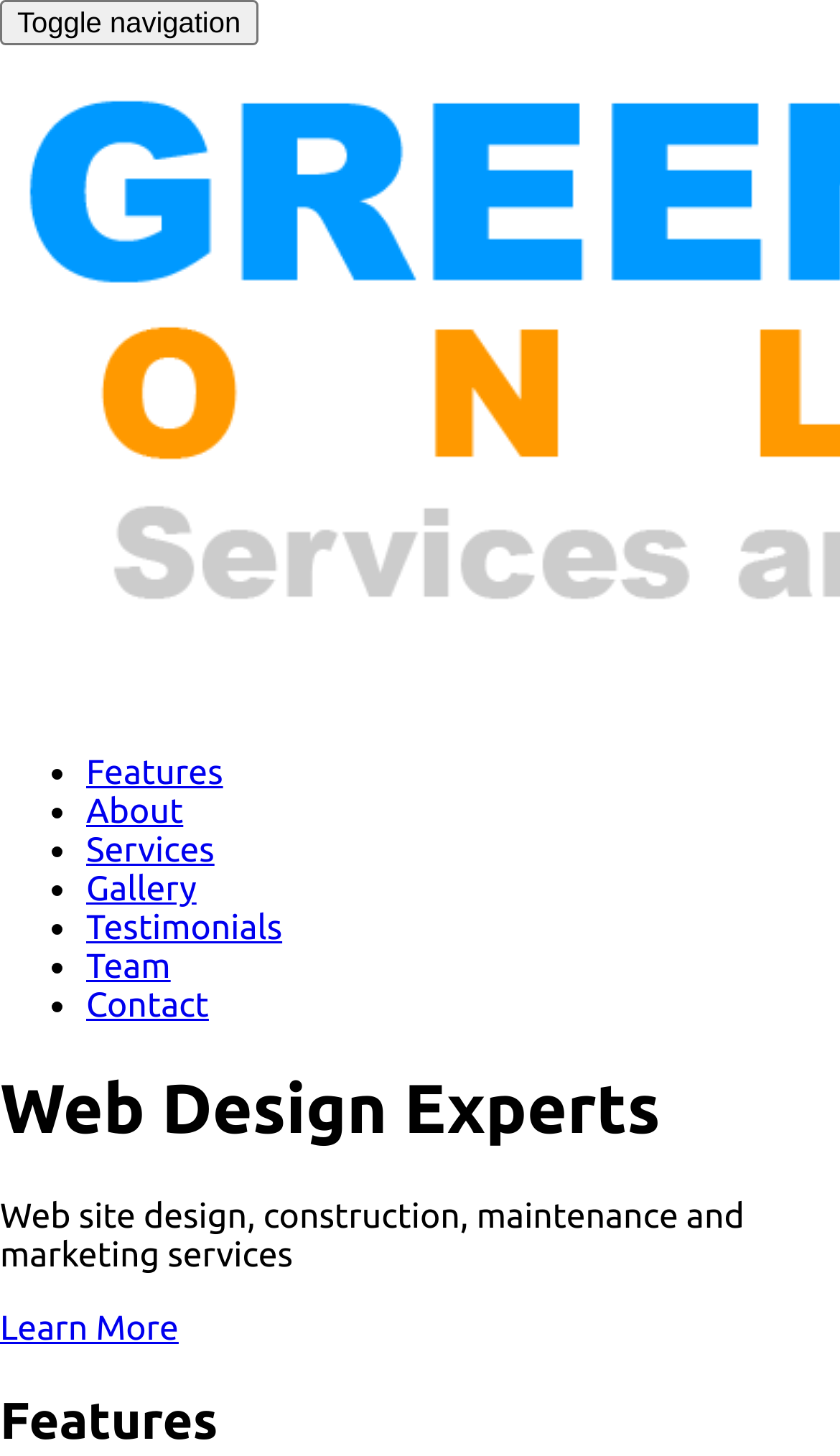Use a single word or phrase to respond to the question:
What is the hierarchical structure of the webpage's navigation?

List of links